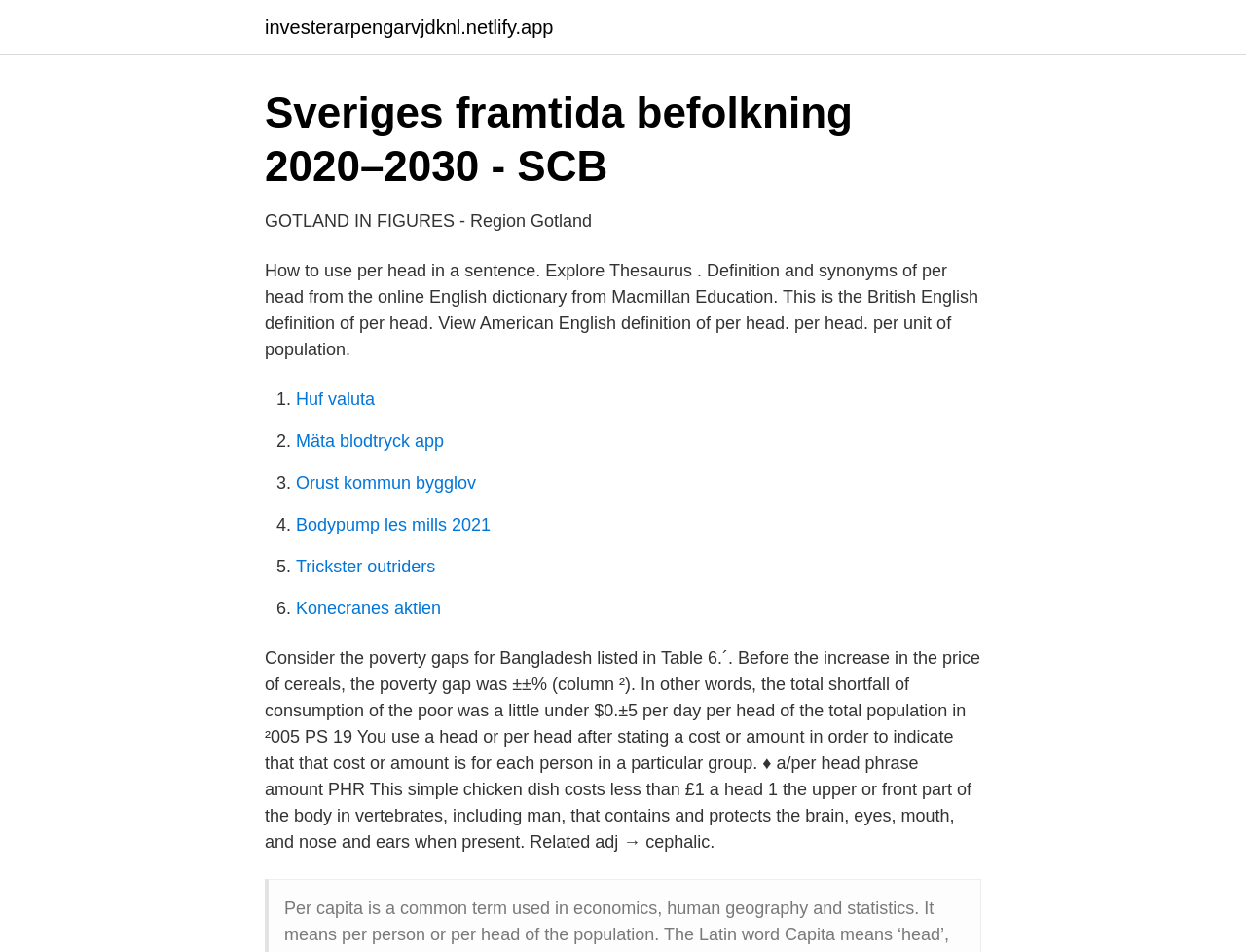Explain the webpage in detail.

The webpage is about "Immigration to Sweden" and appears to be a Wikipedia page. At the top, there is a header section with a heading that reads "Sveriges framtida befolkning 2020–2030 - SCB". Below this header, there are several links and text elements. 

On the left side, there is a link to "investerarpengarvjdknl.netlify.app". To the right of this link, there are two static text elements, one with the title "GOTLAND IN FIGURES - Region Gotland" and another with a definition of "per head" from the online English dictionary from Macmillan Education. 

Below these text elements, there is a list of six items, each marked with a number (1 to 6) and containing a link to a different topic, such as "Huf valuta", "Mäta blodtryck app", "Orust kommun bygglov", "Bodypump les mills 2021", "Trickster outriders", and "Konecranes aktien". 

At the bottom of the page, there is a long static text element that discusses the poverty gaps for Bangladesh and the use of the phrase "per head" to indicate a cost or amount per person.